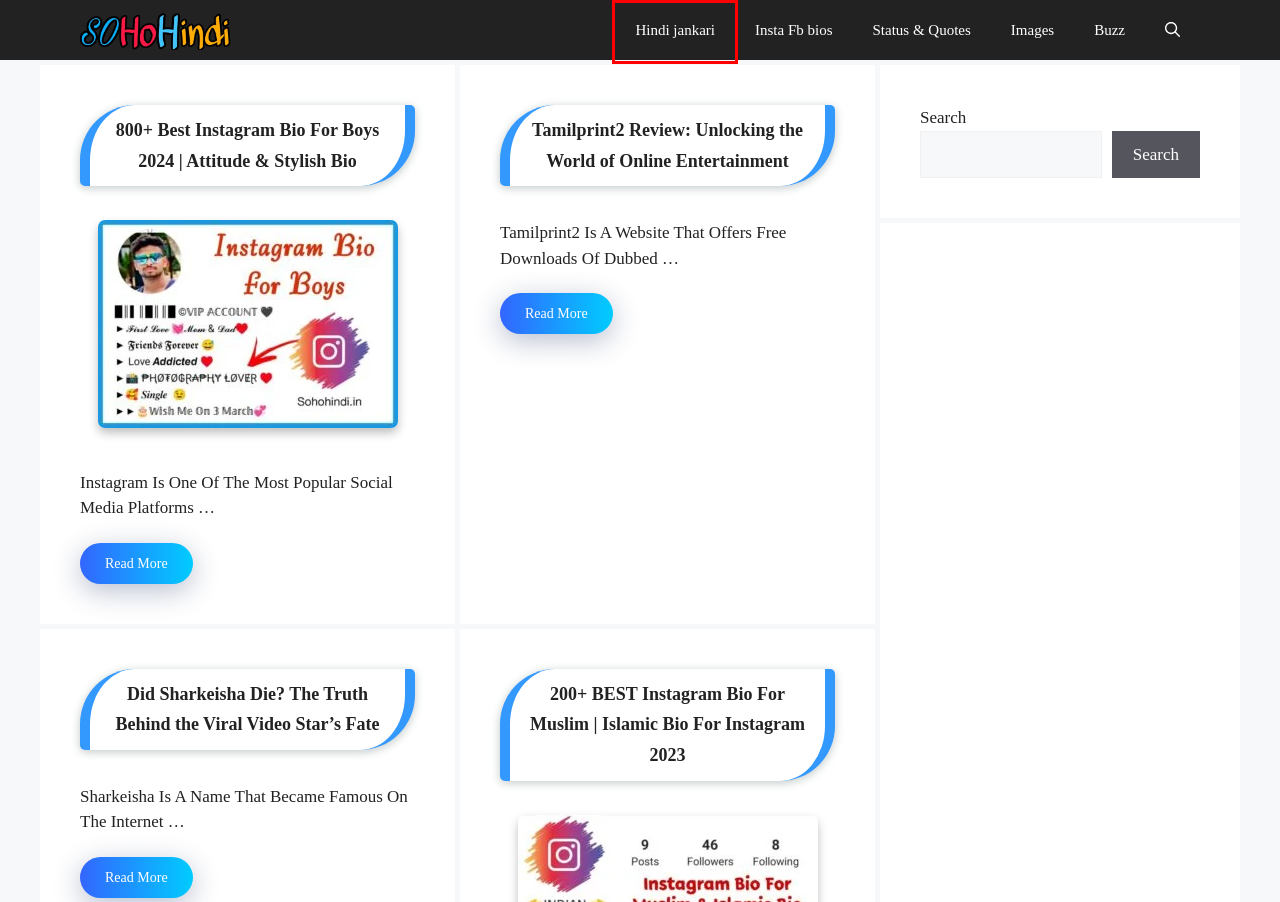Given a screenshot of a webpage featuring a red bounding box, identify the best matching webpage description for the new page after the element within the red box is clicked. Here are the options:
A. Insta Fb Bios - Sohohindi.in
B. News - Sohohindi.in
C. Status & Quotes - Sohohindi.in
D. Images - Sohohindi.in
E. 800+ Best Instagram Bio For Boys 2024 | Attitude & Stylish Bio - Sohohindi.in
F. Tamilprint2 Review: Unlocking The World Of Online Entertainment - Sohohindi.in
G. Hindi Jankari - Sohohindi.in
H. Did Sharkeisha Die? The Truth Behind The Viral Video Star’s Fate - Sohohindi.in

G